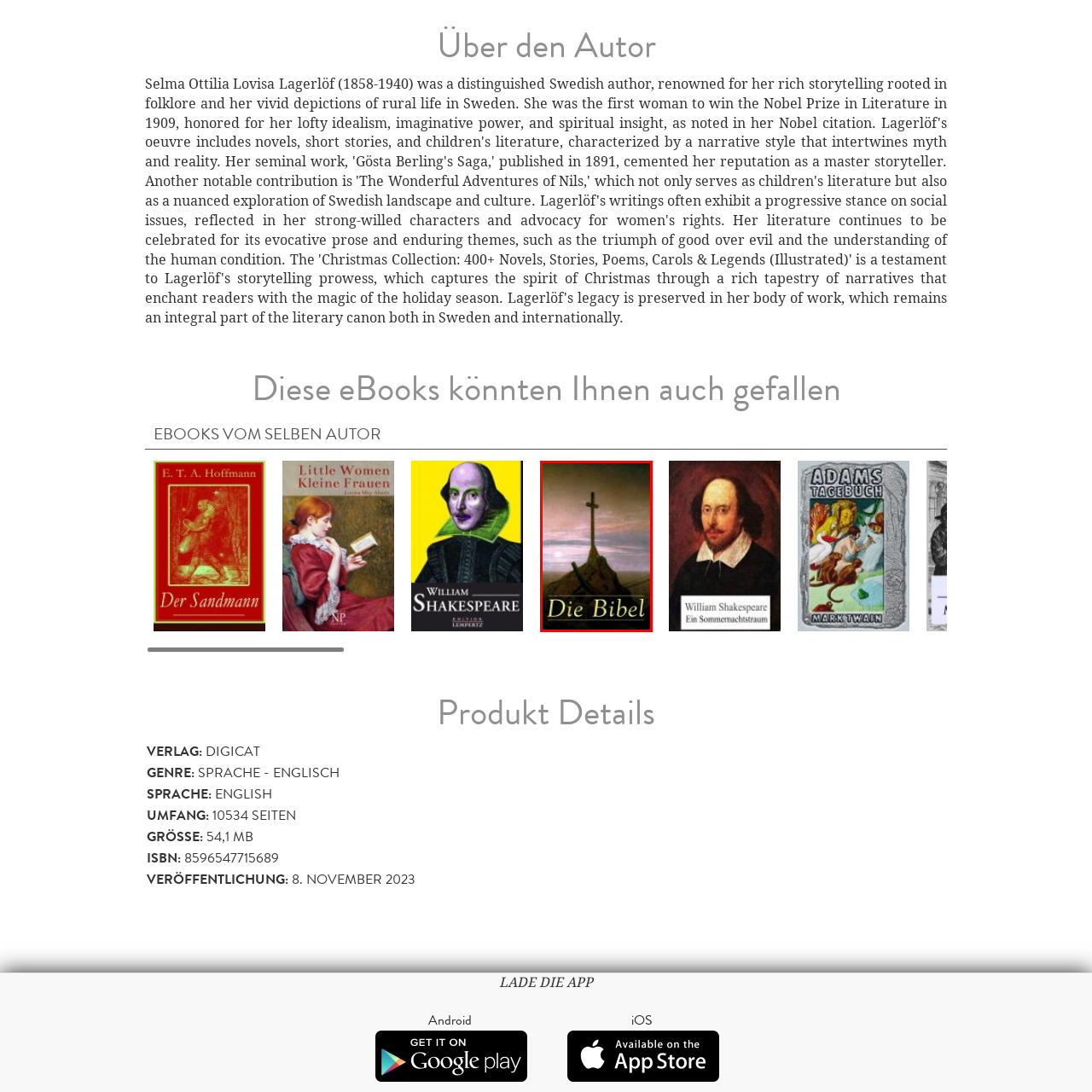Look closely at the image within the red bounding box, Is the eBook part of a collection? Respond with a single word or short phrase.

Yes